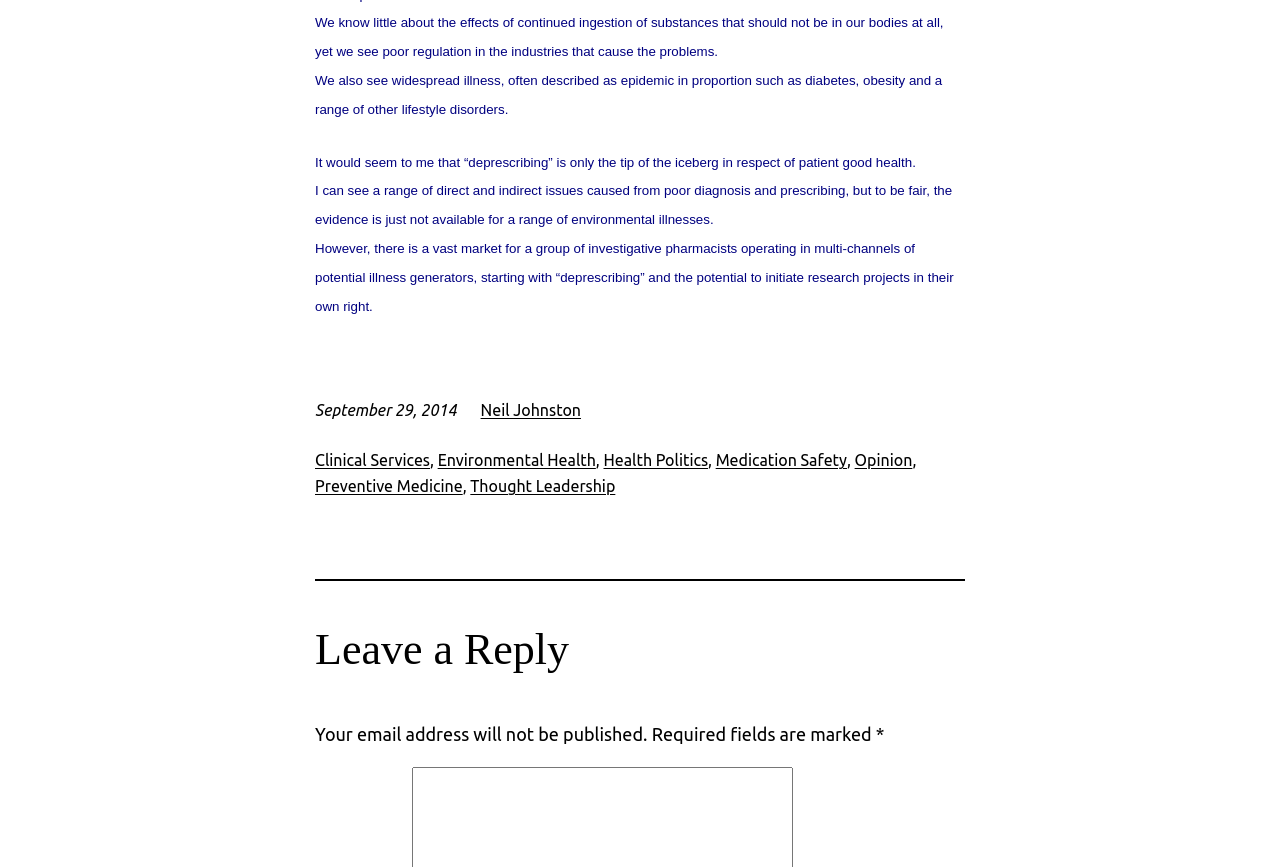What categories are related to the article?
Ensure your answer is thorough and detailed.

The categories related to the article can be inferred from the link elements located below the article content, which have texts such as 'Clinical Services', 'Environmental Health', 'Health Politics', and others.